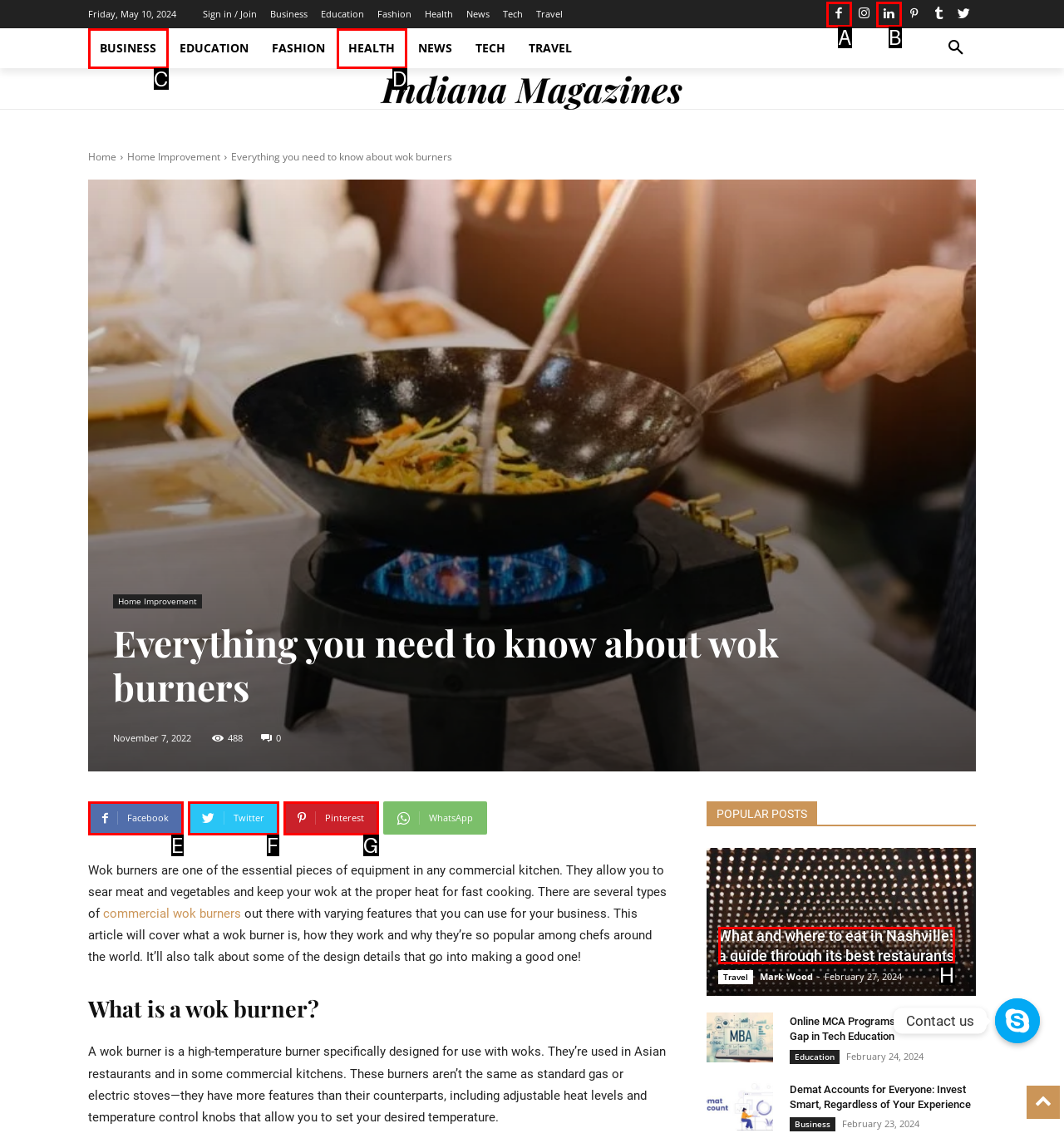Given the description: Health, identify the HTML element that corresponds to it. Respond with the letter of the correct option.

D